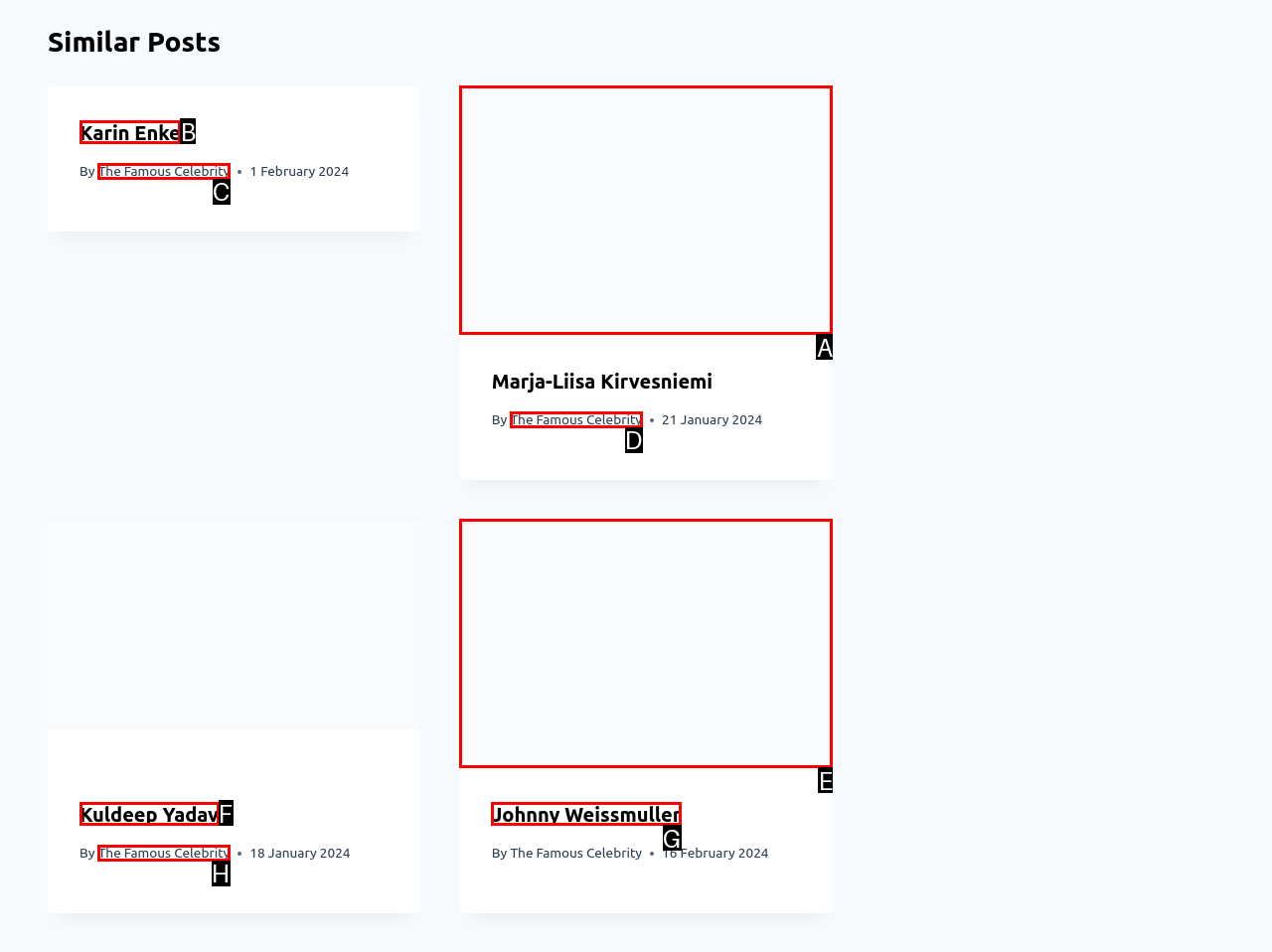From the provided options, pick the HTML element that matches the description: parent_node: Marja-Liisa Kirvesniemi. Respond with the letter corresponding to your choice.

A